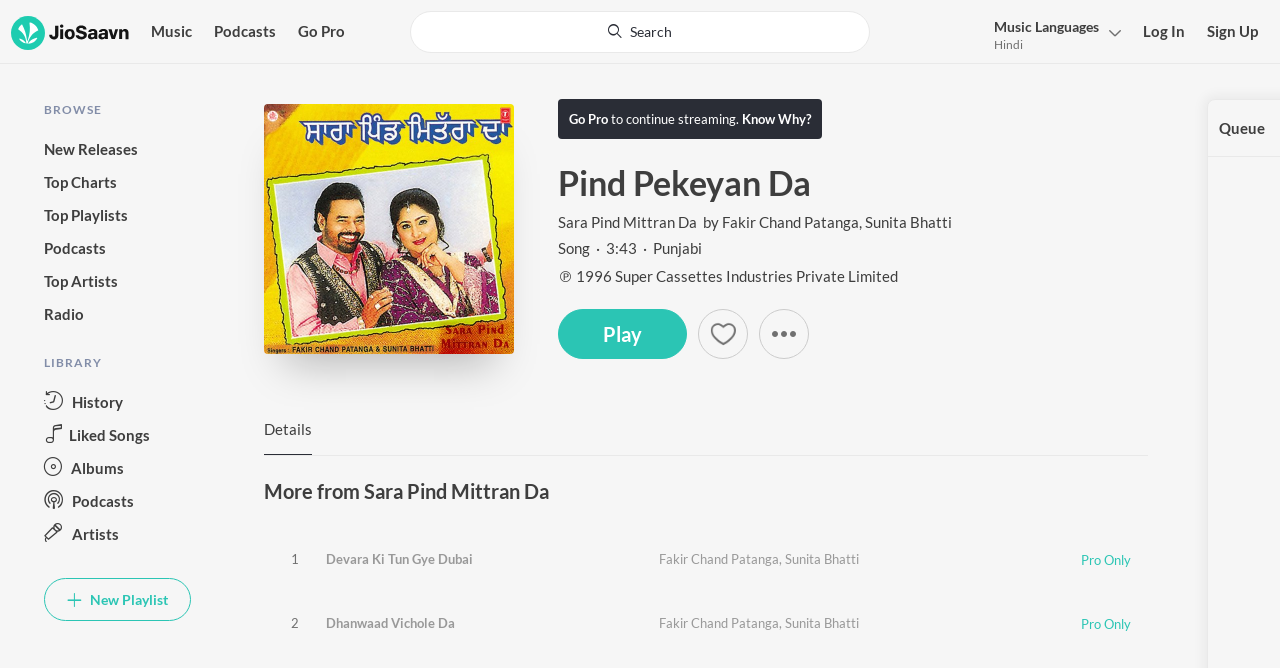Provide a single word or phrase answer to the question: 
How many songs are listed under 'More from Sara Pind Mittran Da'?

2